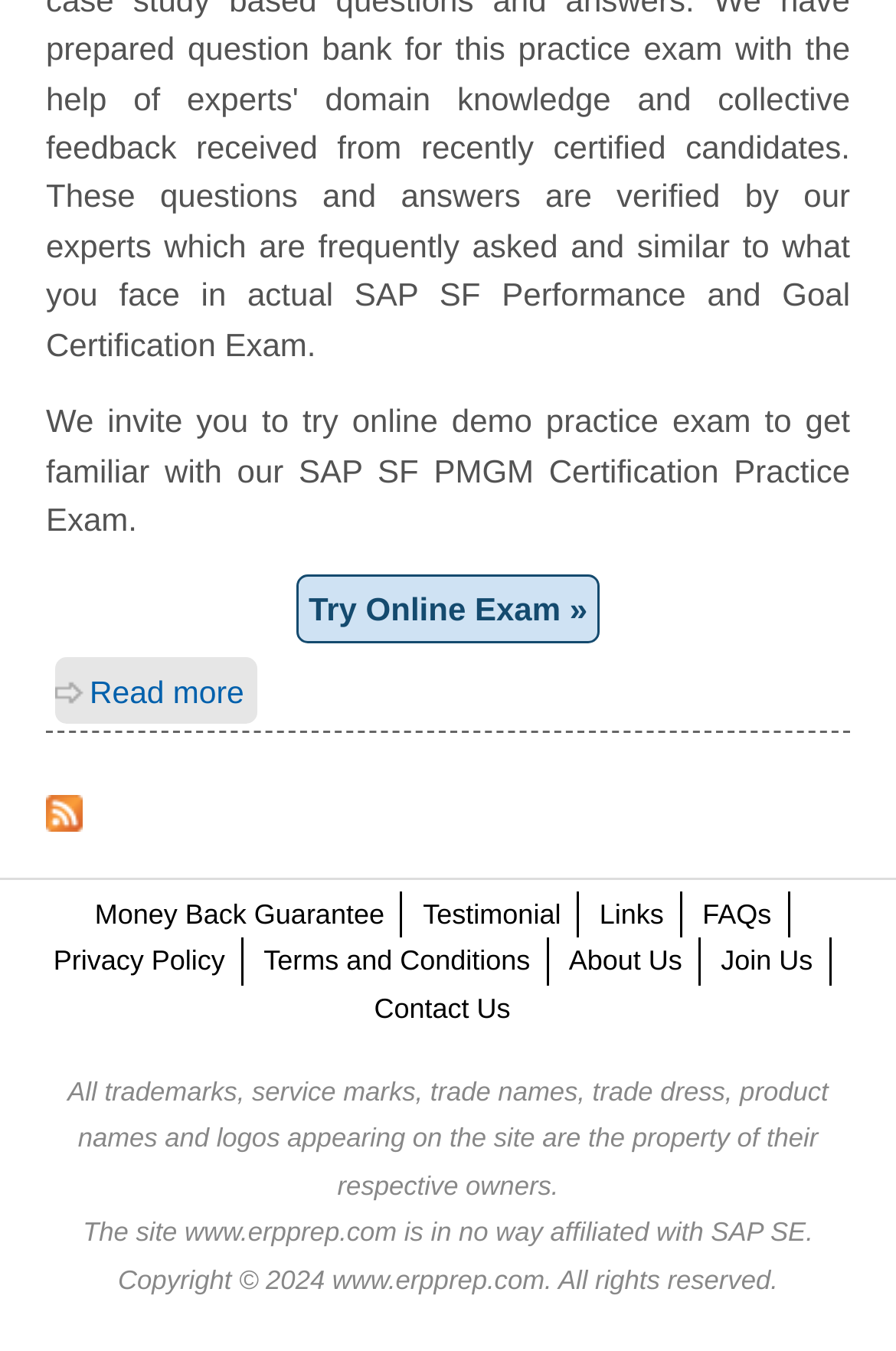Provide a thorough and detailed response to the question by examining the image: 
What is the copyright year of the website?

The copyright year can be found in the StaticText element with the text 'Copyright © 2024 www.erpprep.com. All rights reserved.' This text is located within the group element with bounding box coordinates [0.051, 0.897, 0.949, 0.966].